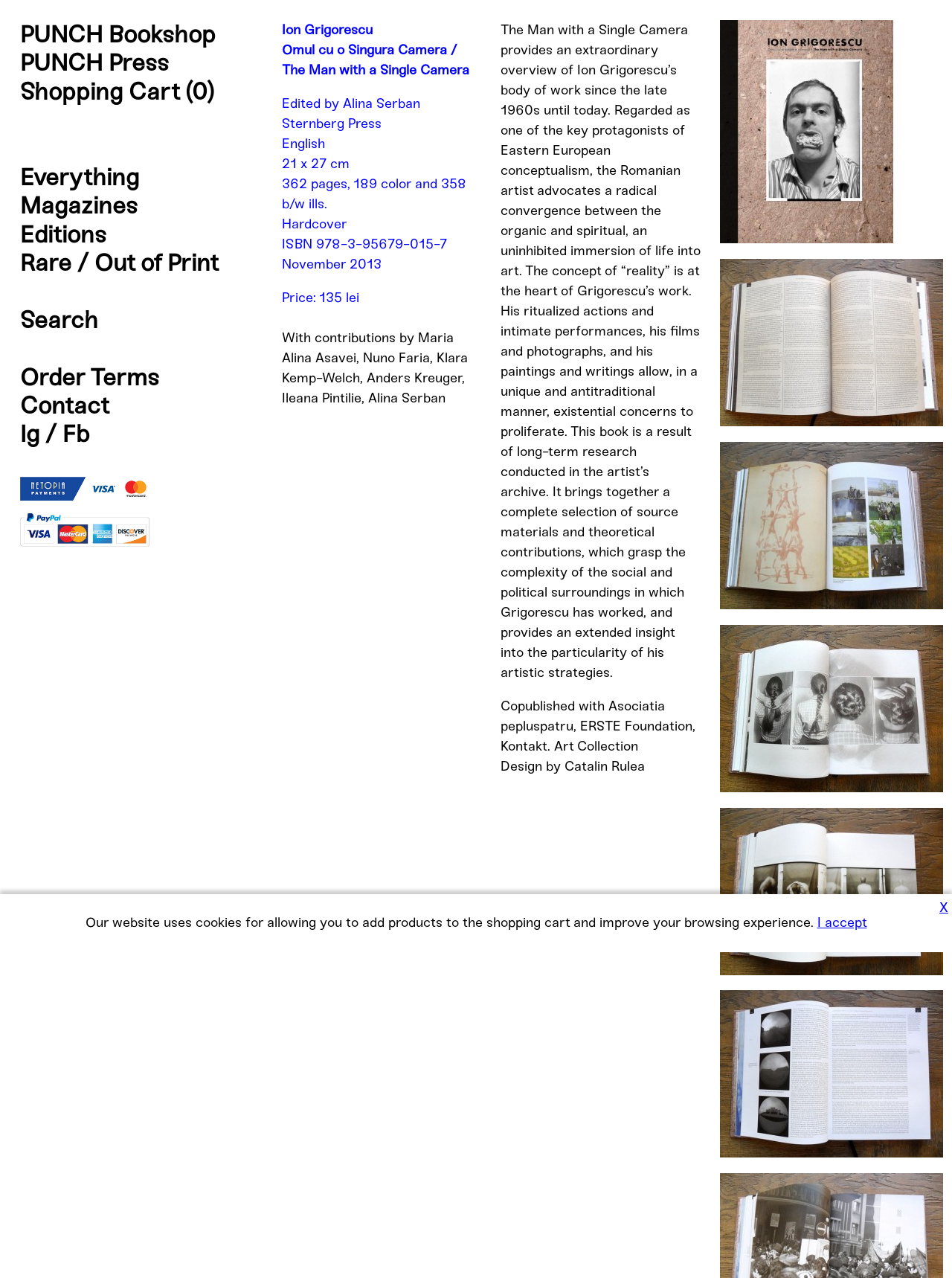Please give a succinct answer to the question in one word or phrase:
How many pages does the book have?

362 pages